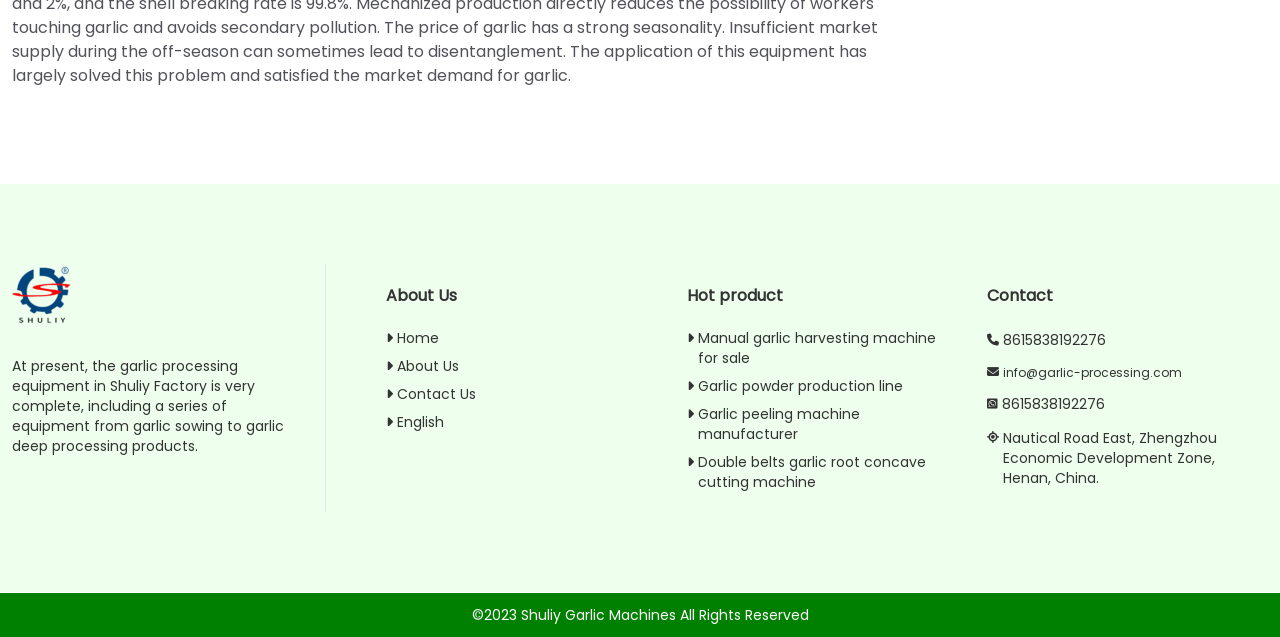Provide the bounding box coordinates for the UI element that is described by this text: "Garlic powder production line". The coordinates should be in the form of four float numbers between 0 and 1: [left, top, right, bottom].

[0.536, 0.59, 0.705, 0.621]